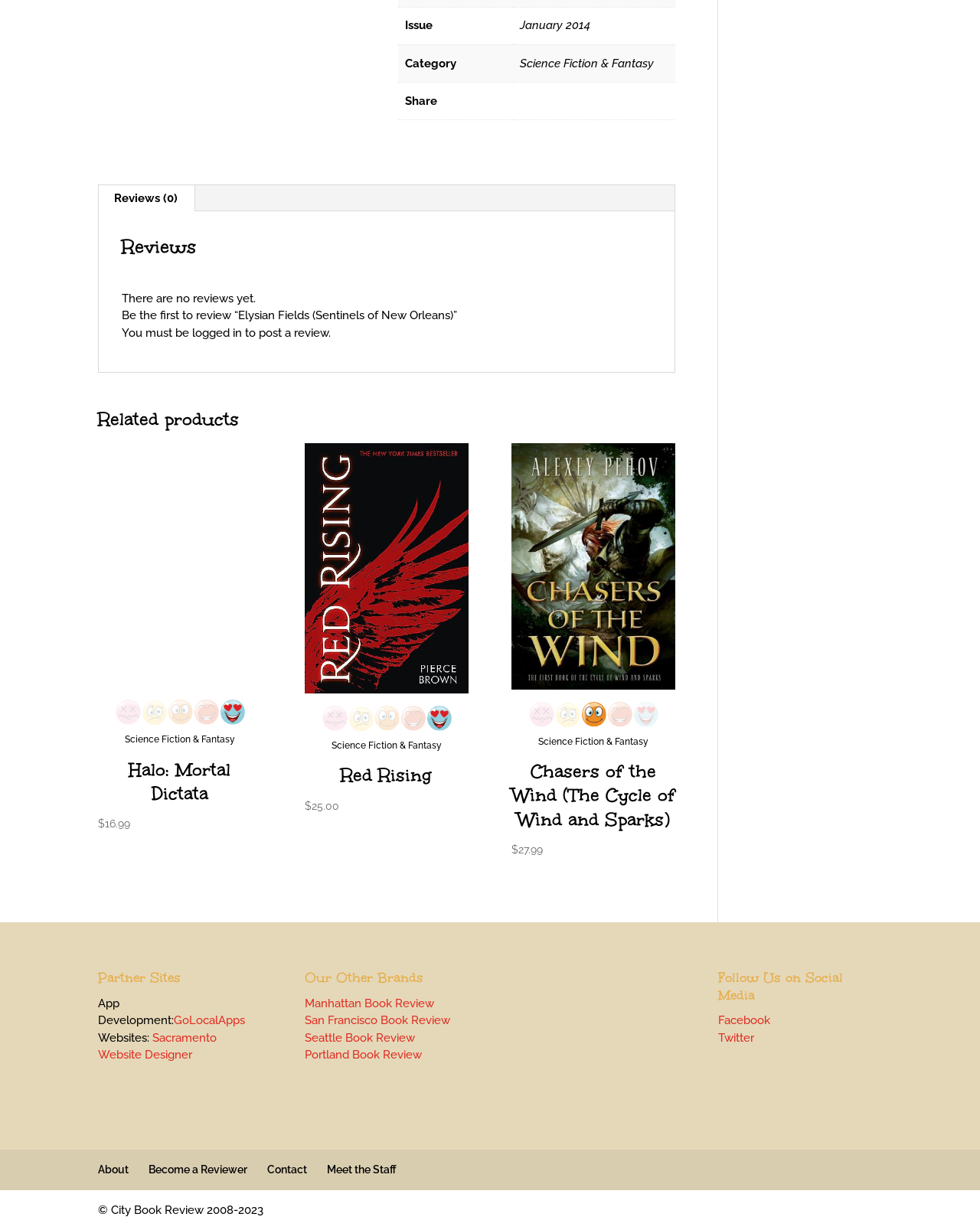Please identify the bounding box coordinates of the clickable area that will allow you to execute the instruction: "Click on the 'Science Fiction & Fantasy' link".

[0.127, 0.597, 0.24, 0.606]